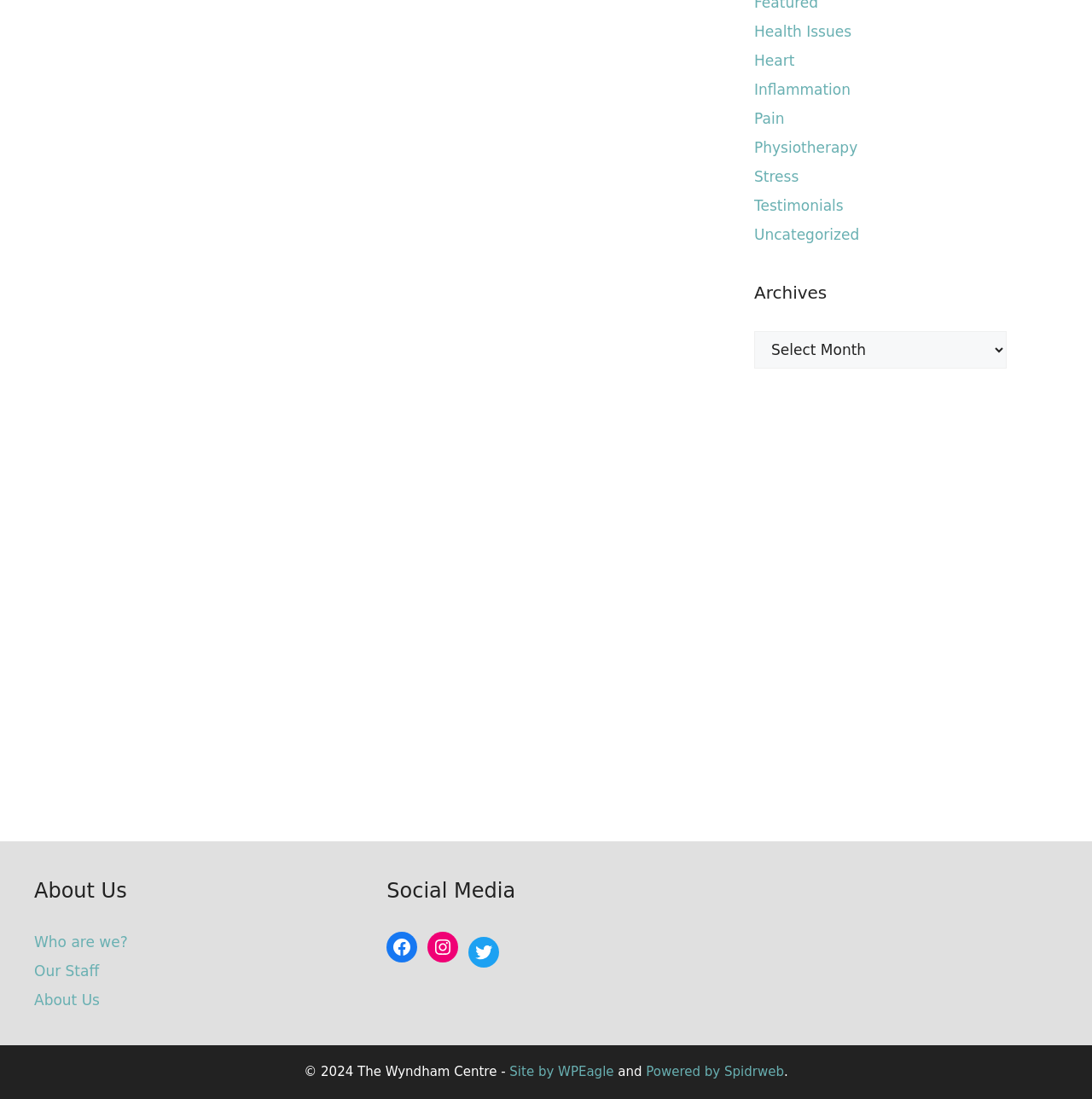Give a one-word or short phrase answer to the question: 
What is the last item in the footer section?

Powered by Spidrweb